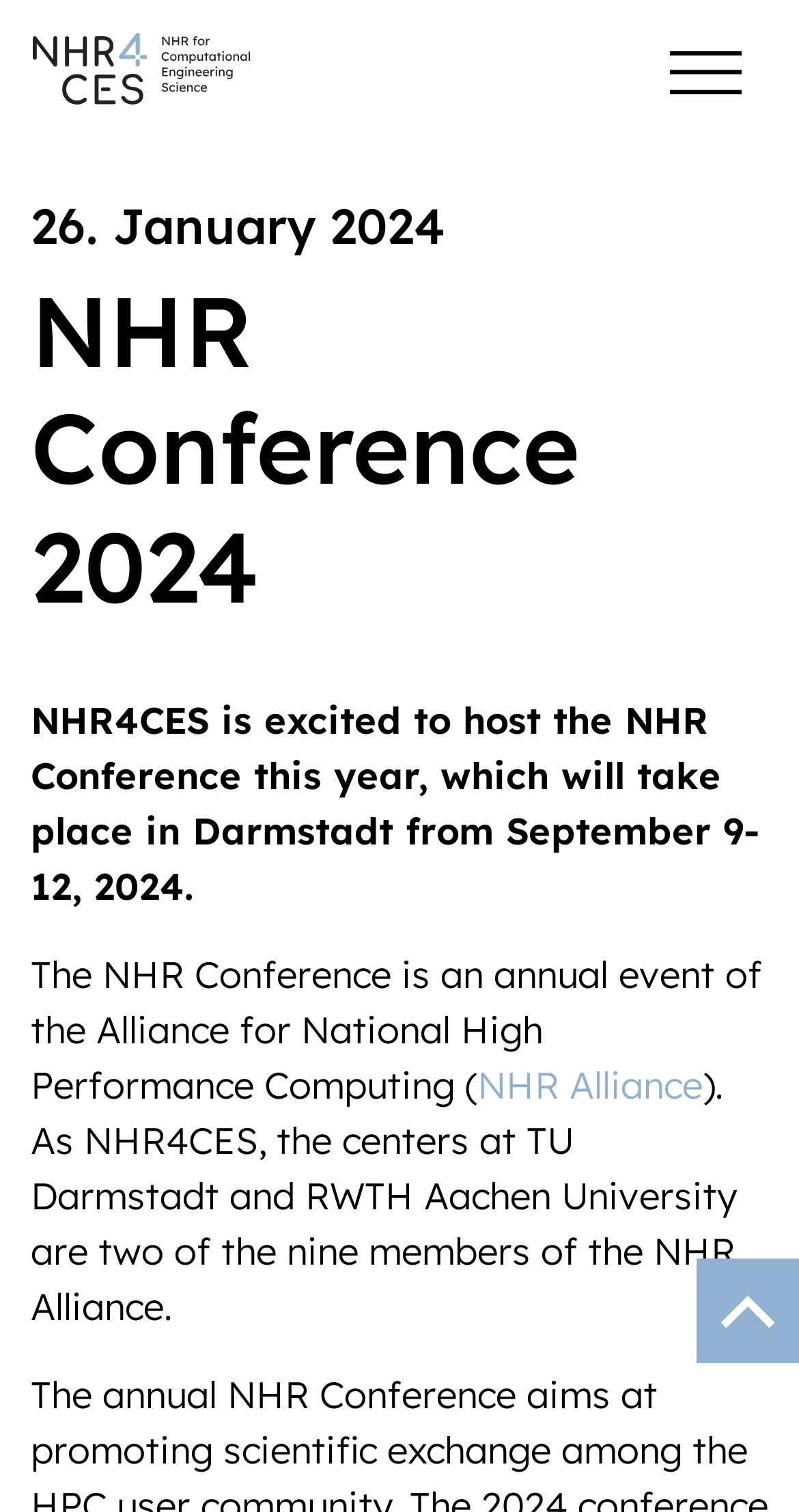Identify the bounding box coordinates for the UI element described as: "JW".

None